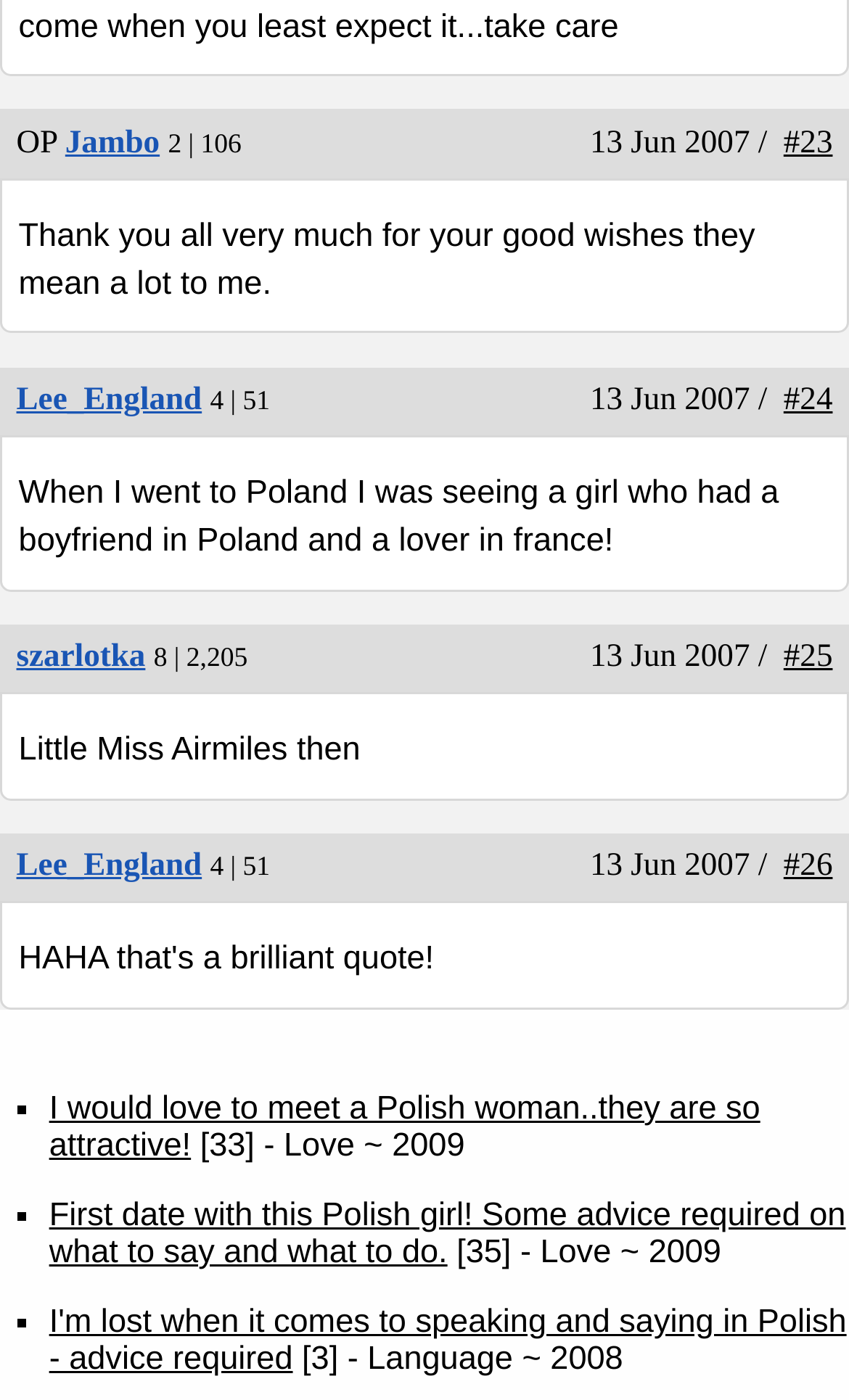Use a single word or phrase to answer the question: What is the username of the author of the first post?

Jambo